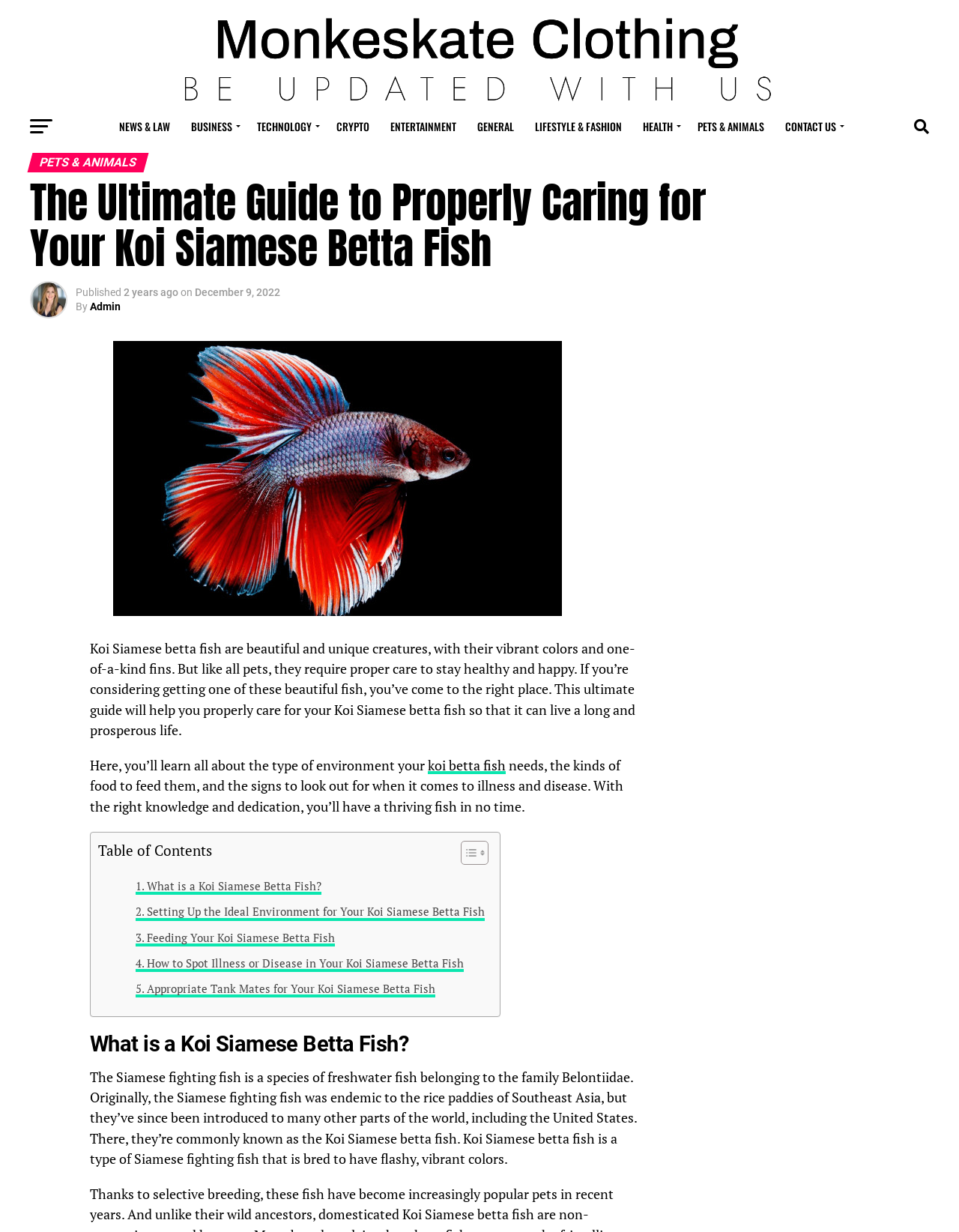Can you find the bounding box coordinates for the element that needs to be clicked to execute this instruction: "Read the section about 'What is a Koi Siamese Betta Fish?'"? The coordinates should be given as four float numbers between 0 and 1, i.e., [left, top, right, bottom].

[0.094, 0.835, 0.672, 0.86]